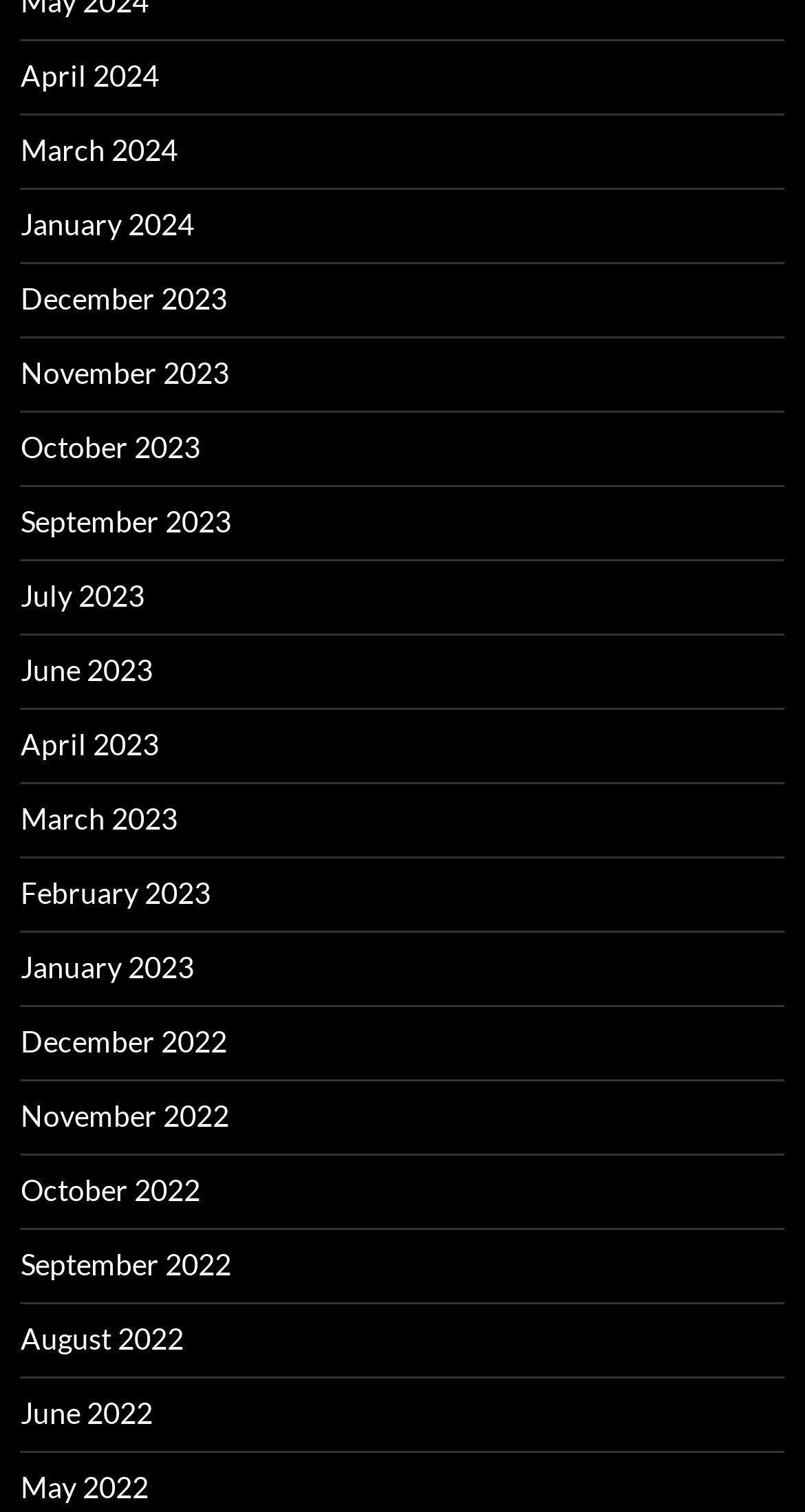Identify the bounding box for the given UI element using the description provided. Coordinates should be in the format (top-left x, top-left y, bottom-right x, bottom-right y) and must be between 0 and 1. Here is the description: parent_node: Search aria-label="Menu"

None